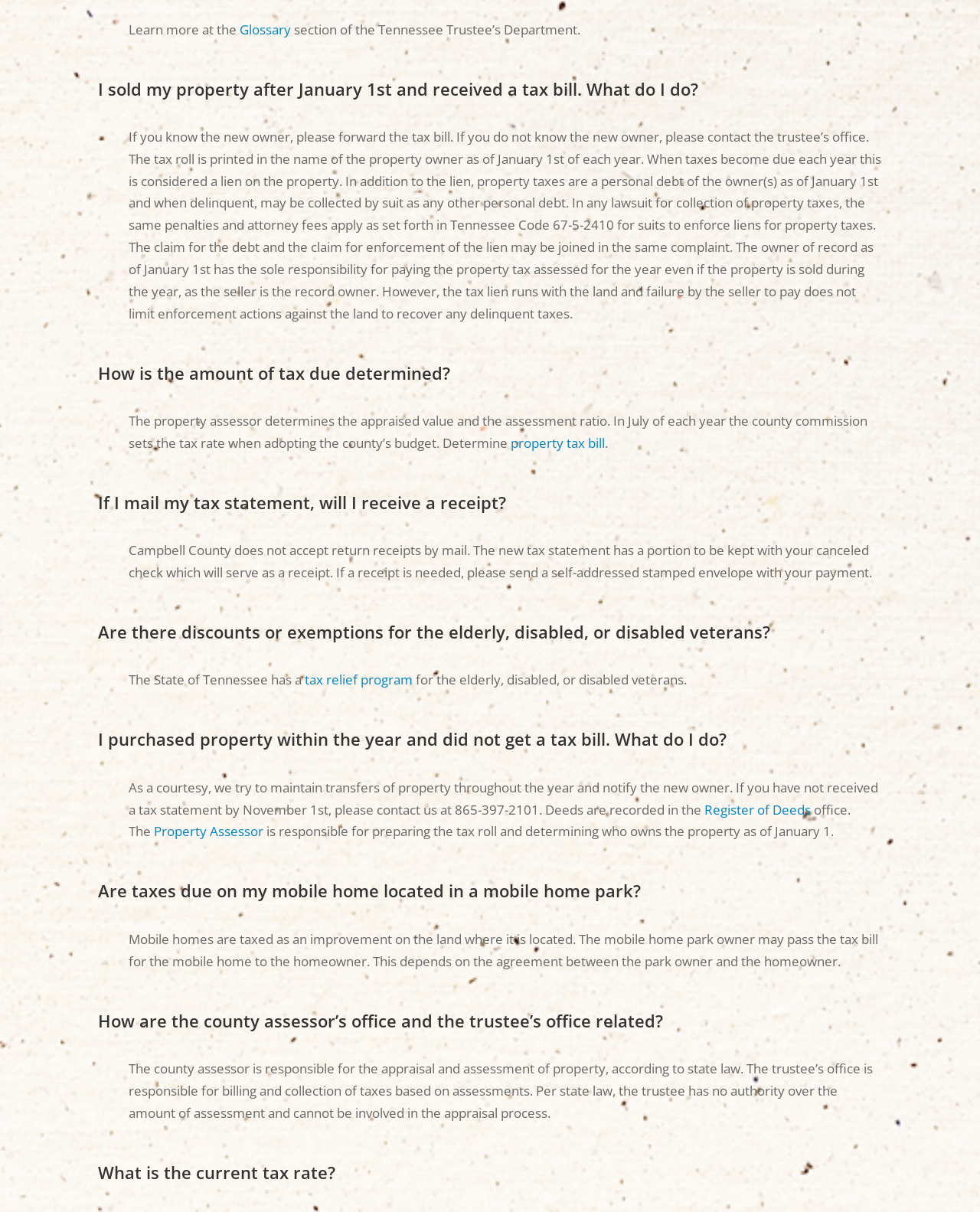Who is responsible for preparing the tax roll?
Based on the content of the image, thoroughly explain and answer the question.

According to the webpage, the Property Assessor is responsible for preparing the tax roll and determining who owns the property as of January 1. This is stated in the section explaining what to do if you purchased property within the year and did not get a tax bill.